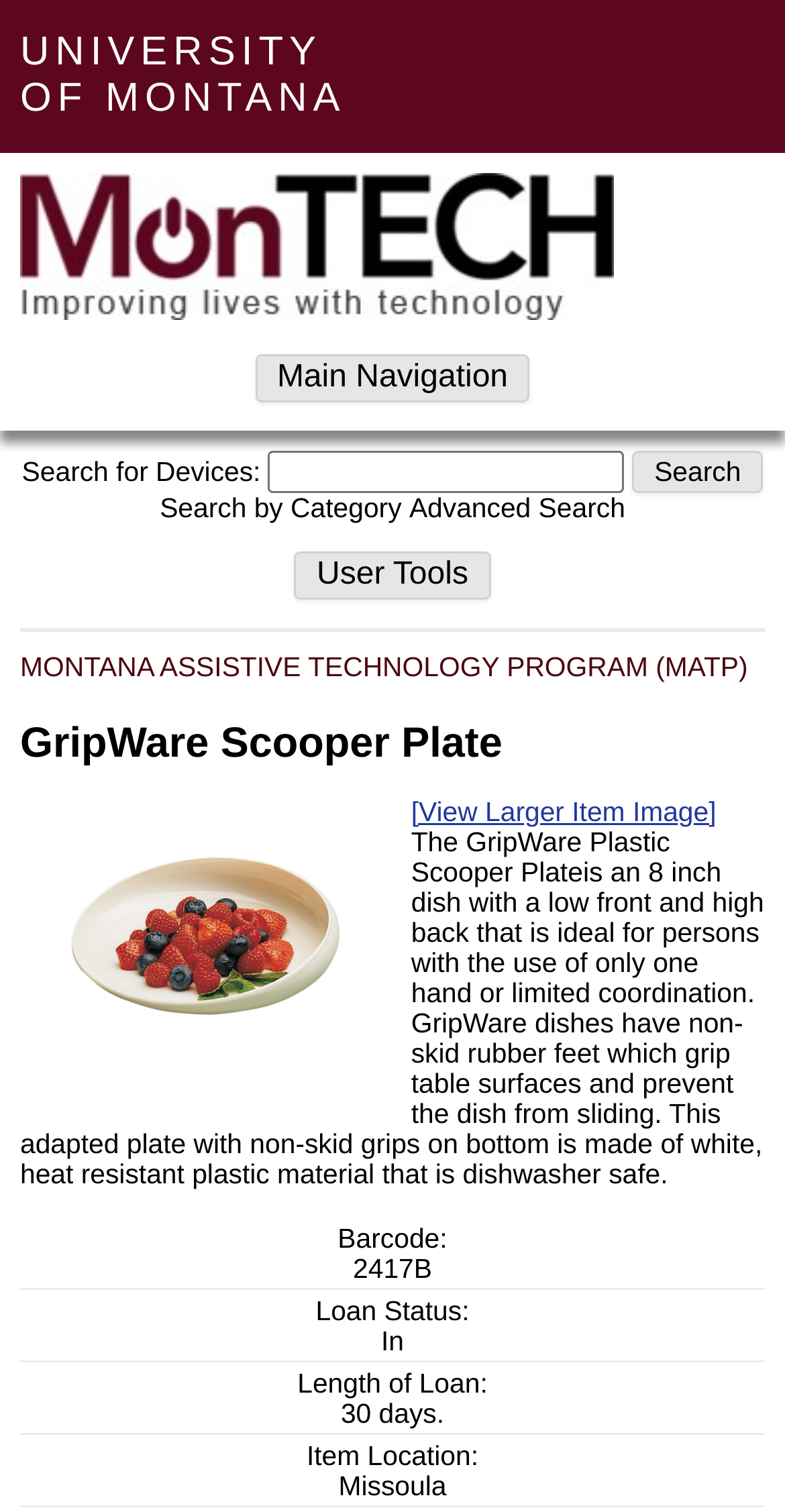Given the description: "Switch to desktopmobile view", determine the bounding box coordinates of the UI element. The coordinates should be formatted as four float numbers between 0 and 1, [left, top, right, bottom].

None